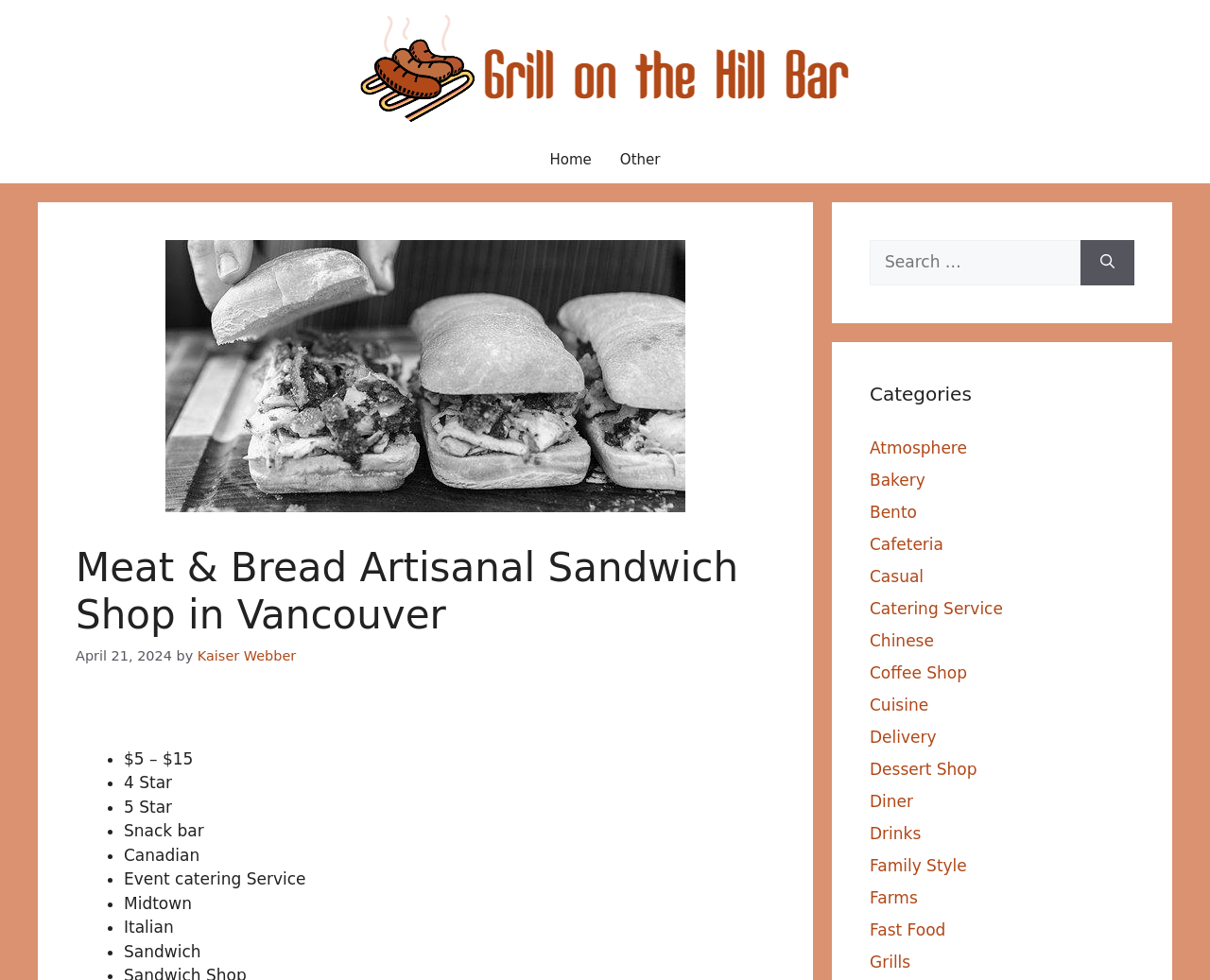Reply to the question with a single word or phrase:
What type of shop is this?

Sandwich Shop